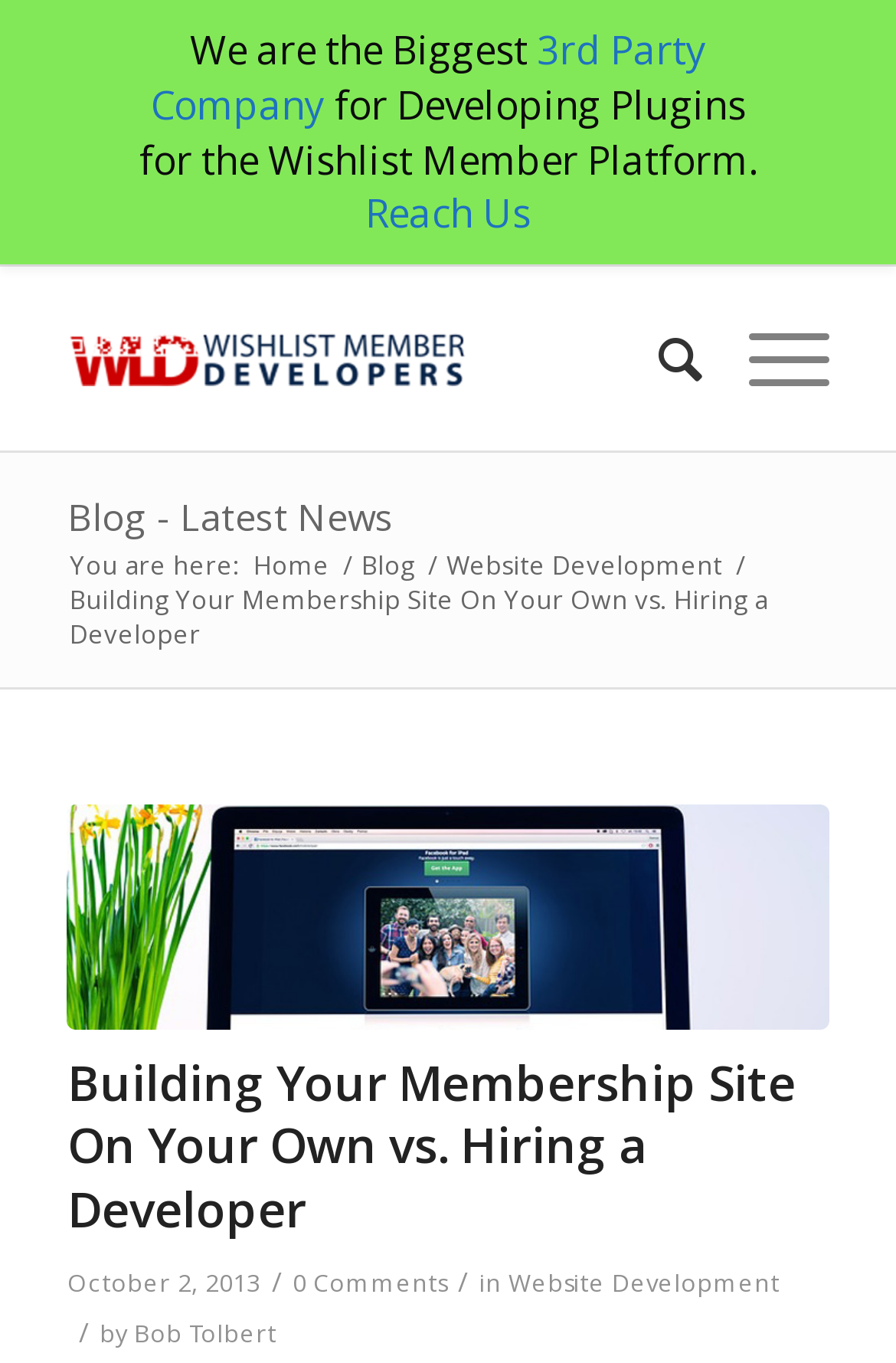Could you specify the bounding box coordinates for the clickable section to complete the following instruction: "Read the article about building a membership site"?

[0.075, 0.59, 0.925, 0.755]